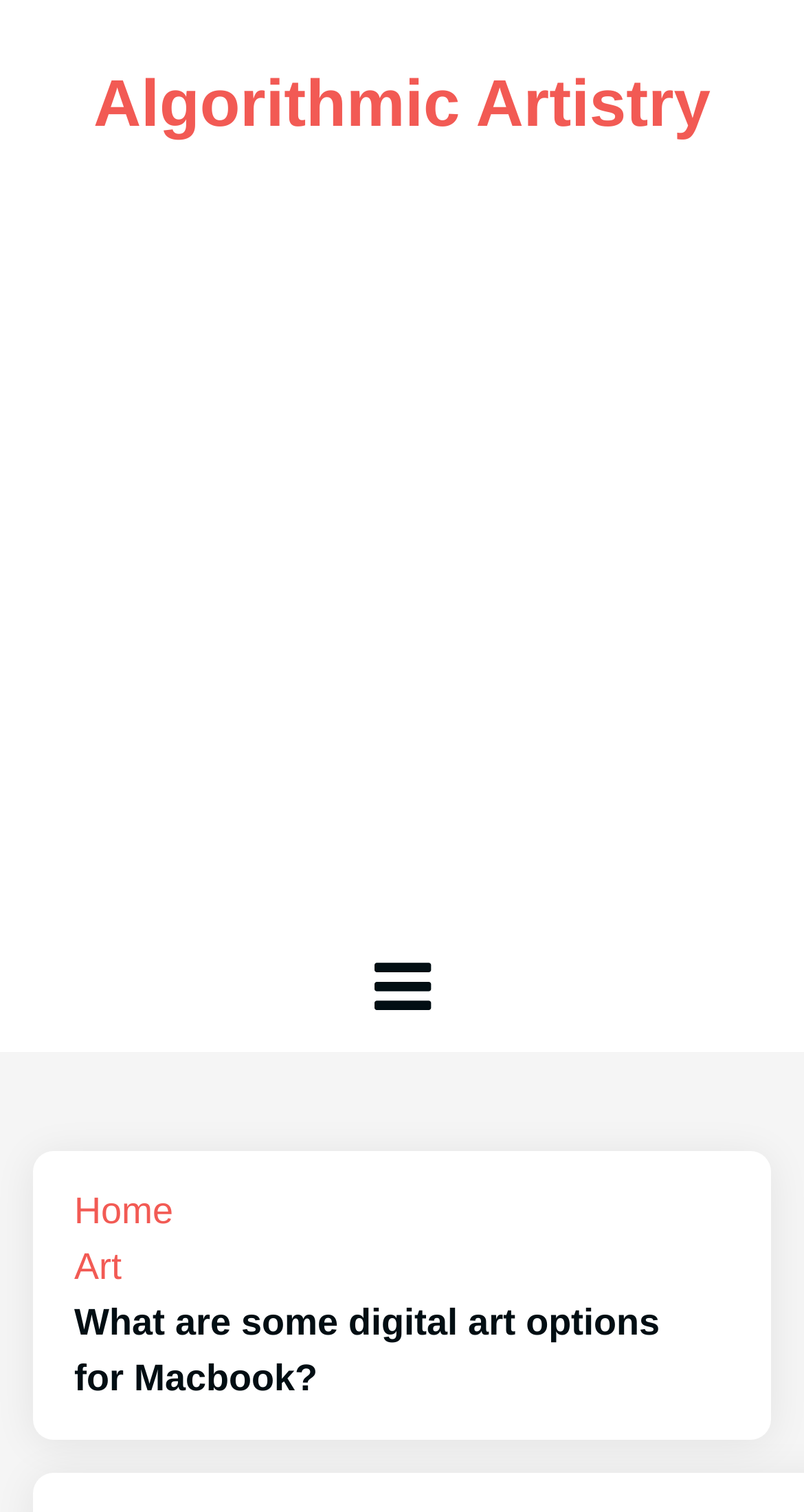Please reply with a single word or brief phrase to the question: 
How many navigation links are there?

3